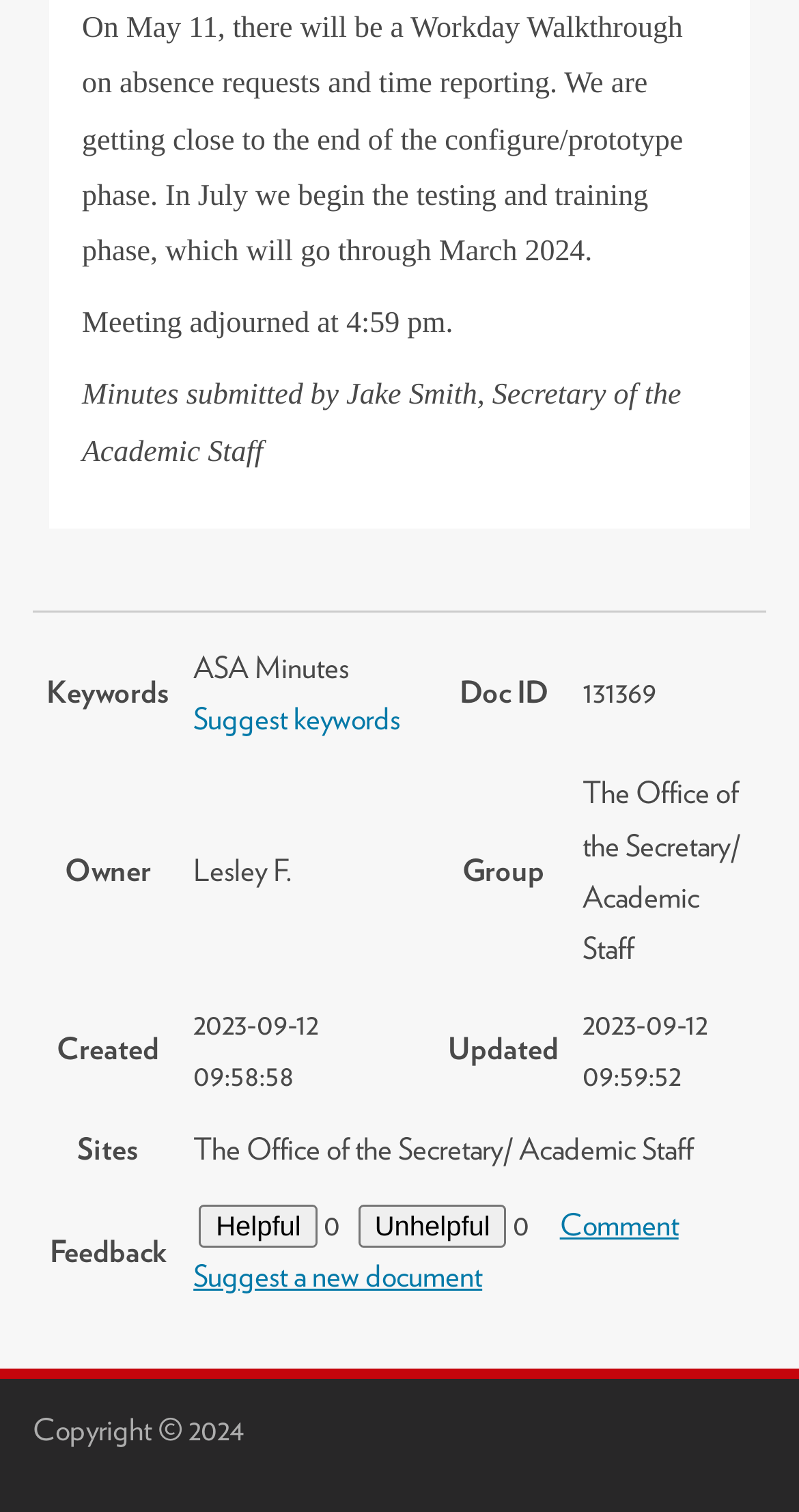Determine the bounding box for the UI element that matches this description: "Suggest keywords".

[0.242, 0.463, 0.501, 0.487]